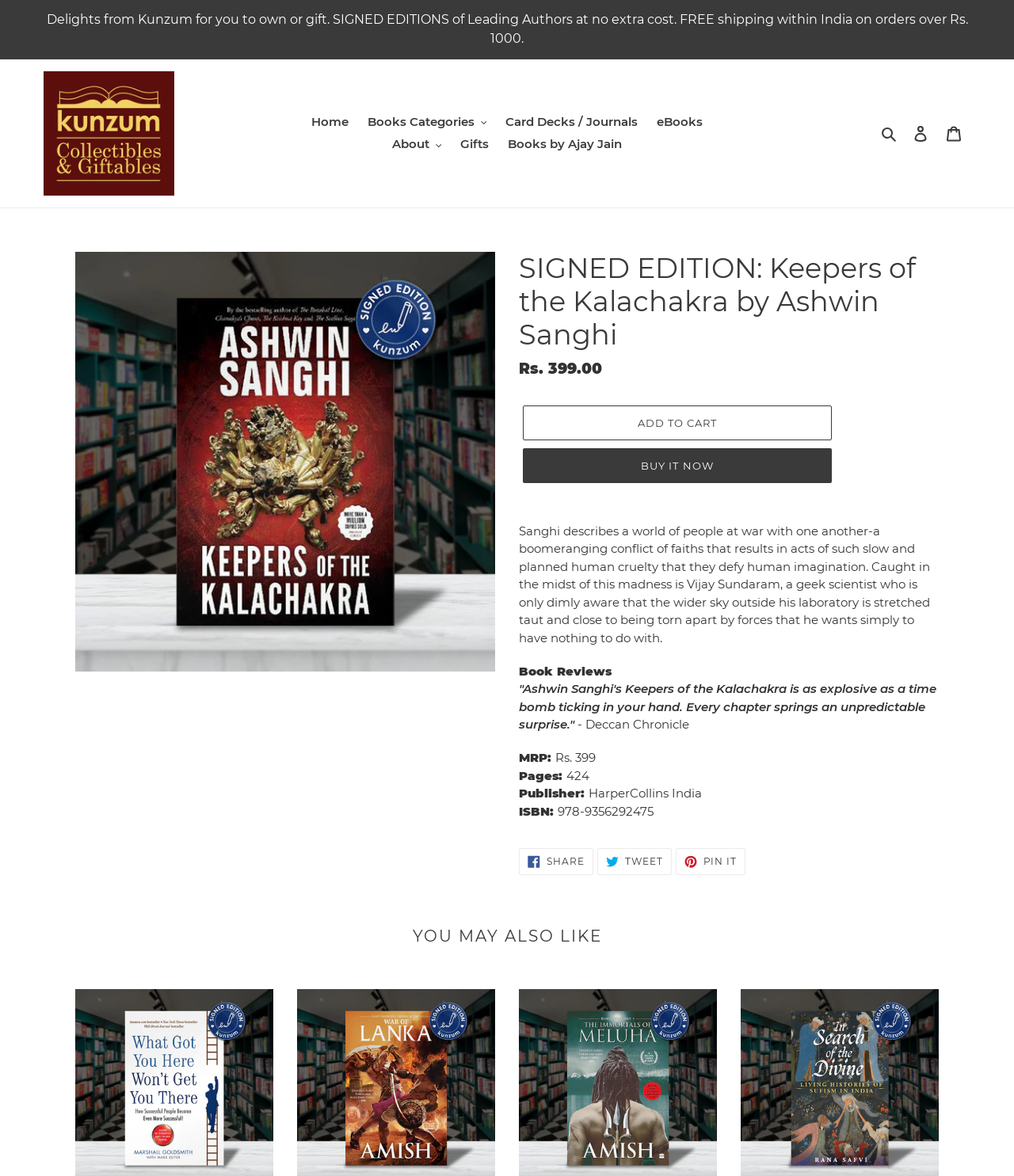Please identify the bounding box coordinates of the element I need to click to follow this instruction: "Search for a book".

[0.864, 0.105, 0.891, 0.122]